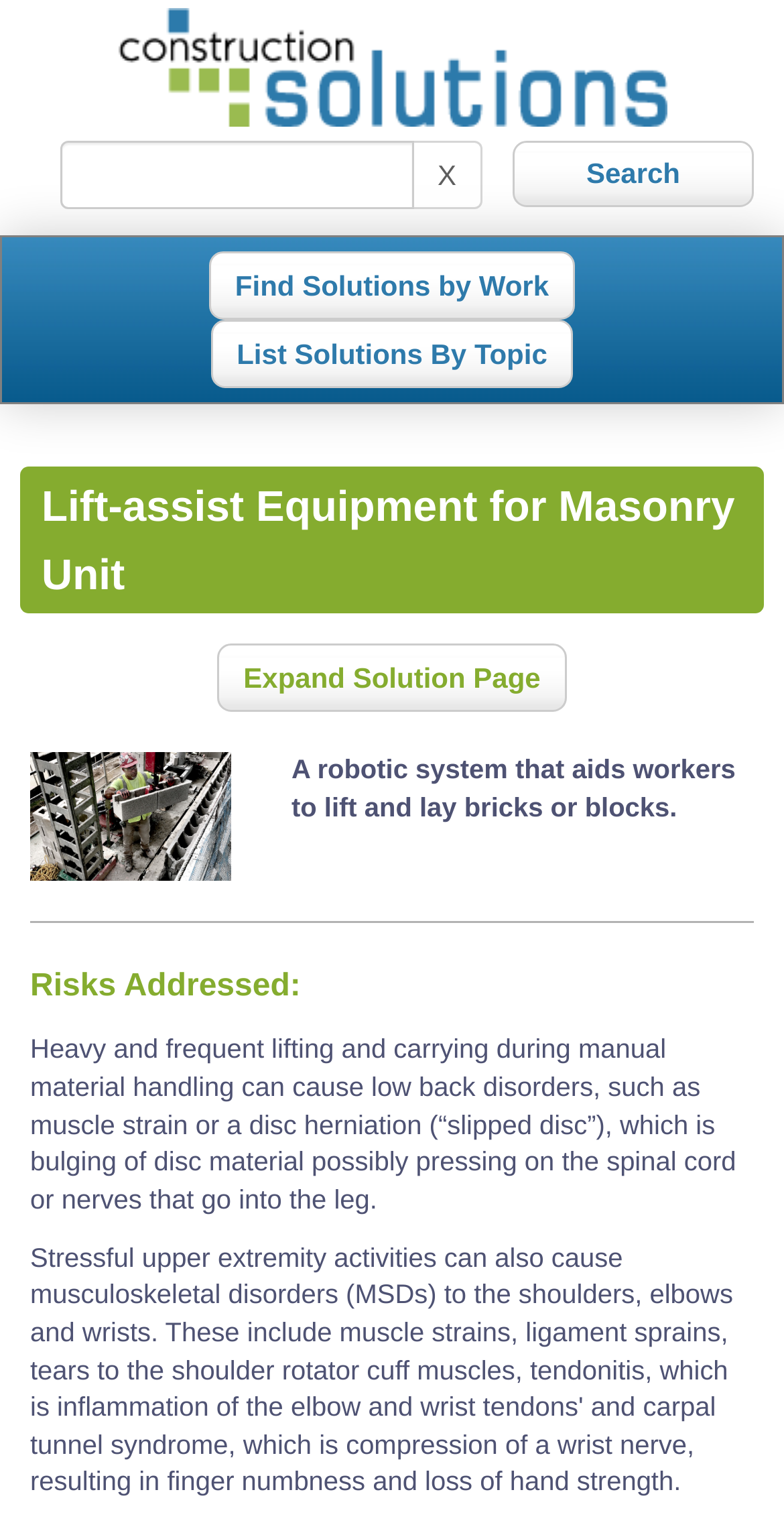Locate the bounding box of the user interface element based on this description: "Find Solutions by Work".

[0.267, 0.163, 0.733, 0.208]